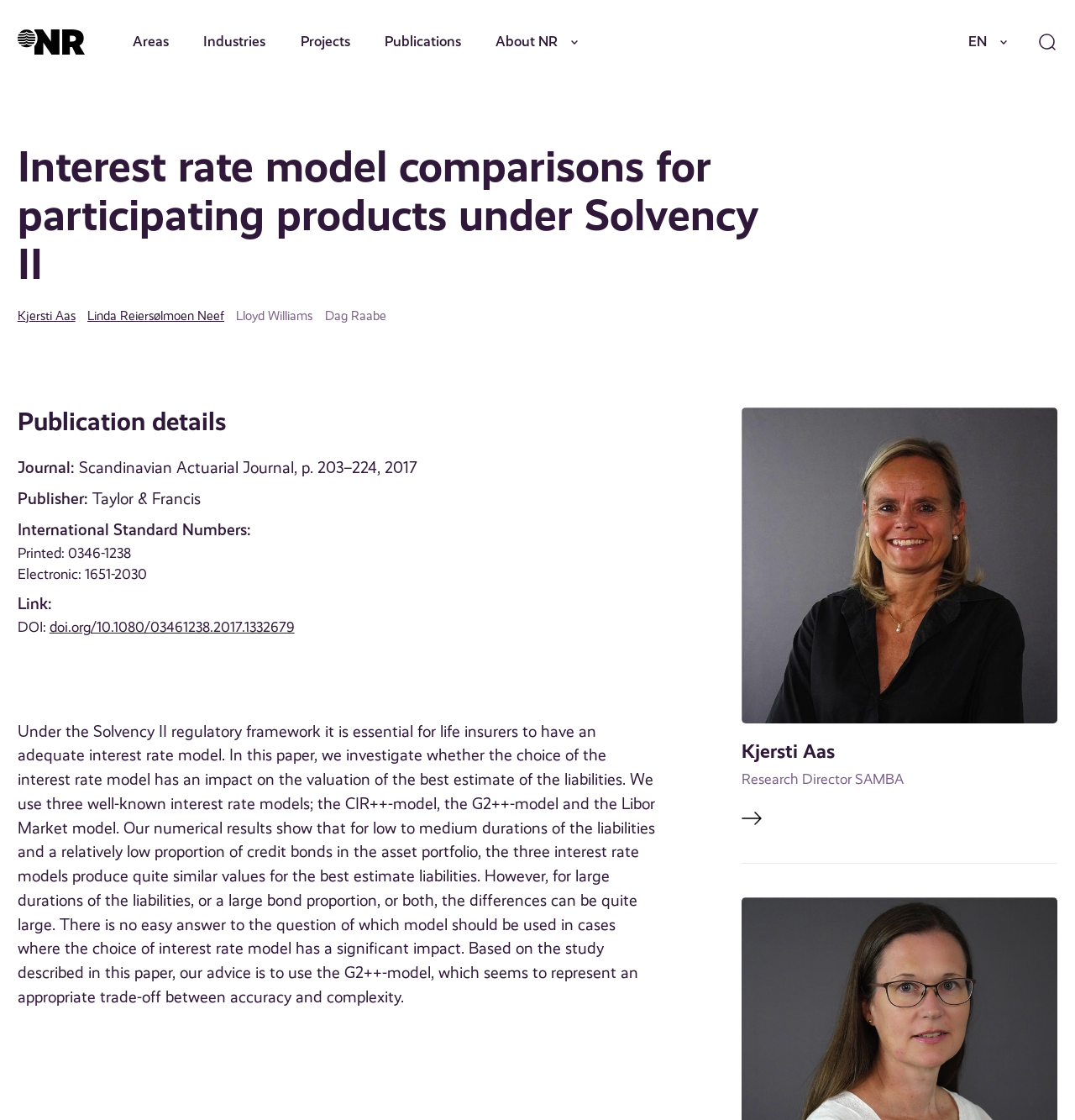Identify the bounding box coordinates of the element to click to follow this instruction: 'View the publication details'. Ensure the coordinates are four float values between 0 and 1, provided as [left, top, right, bottom].

[0.016, 0.364, 0.614, 0.389]